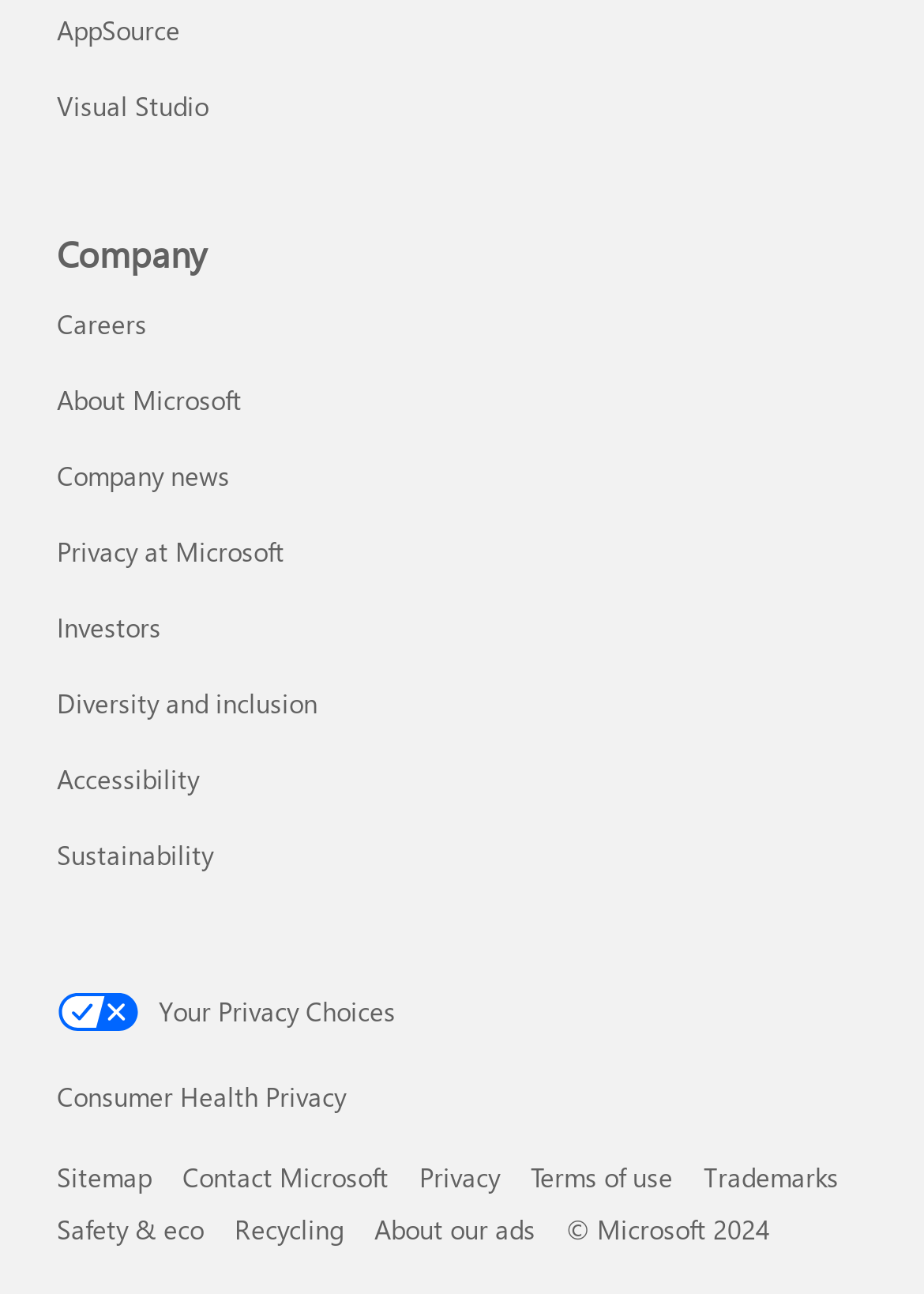Determine the bounding box coordinates of the element's region needed to click to follow the instruction: "Learn about Microsoft company". Provide these coordinates as four float numbers between 0 and 1, formatted as [left, top, right, bottom].

[0.062, 0.112, 0.938, 0.222]